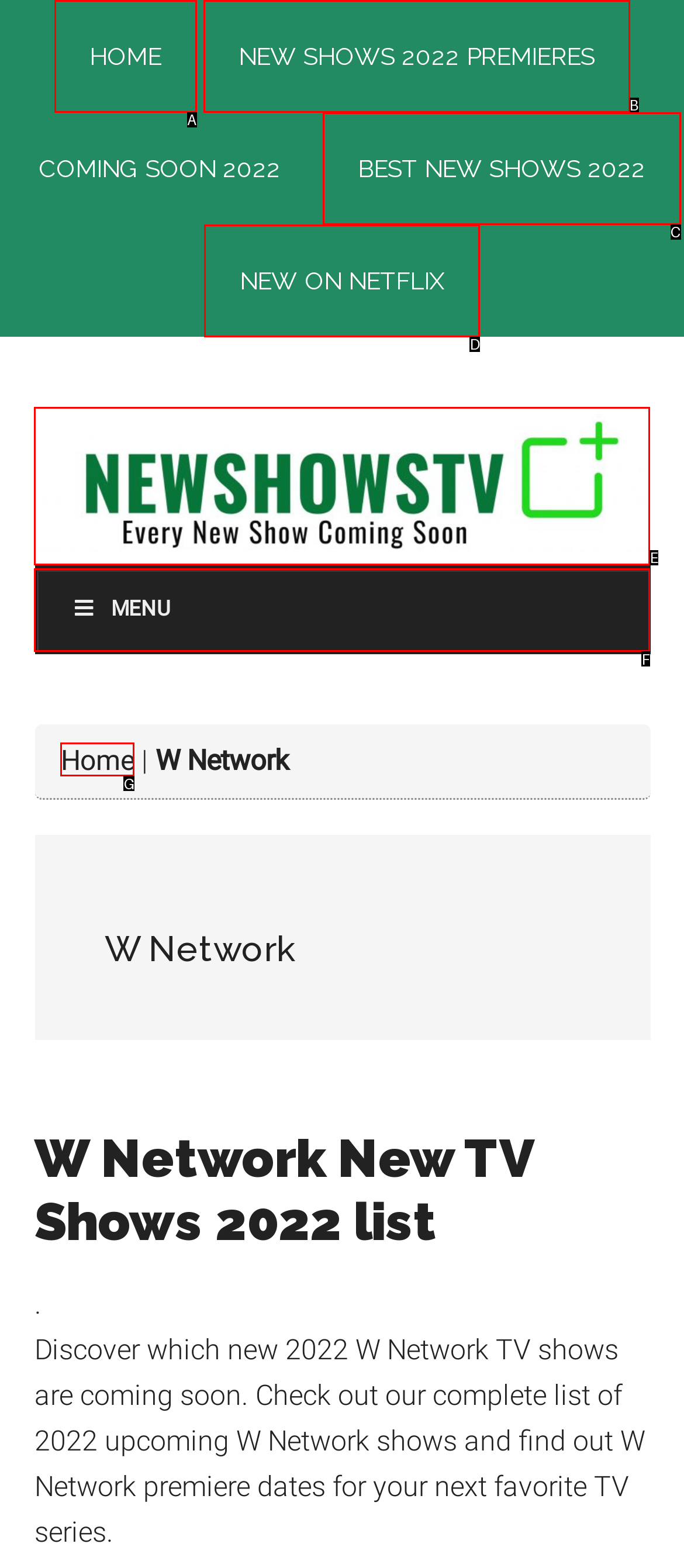Find the option that best fits the description: New Shows 2022 Premieres. Answer with the letter of the option.

B